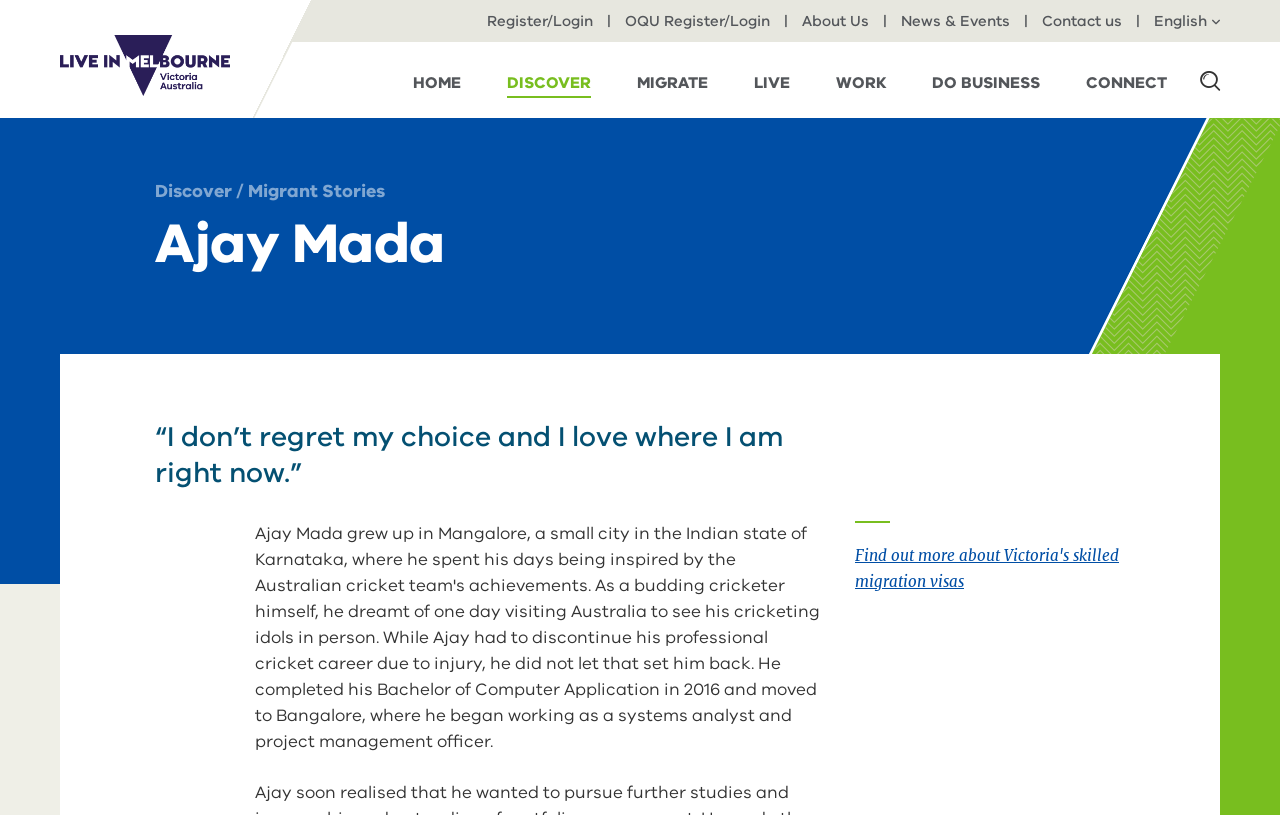Locate the coordinates of the bounding box for the clickable region that fulfills this instruction: "Find out more about Victoria's skilled migration visas".

[0.668, 0.67, 0.874, 0.725]